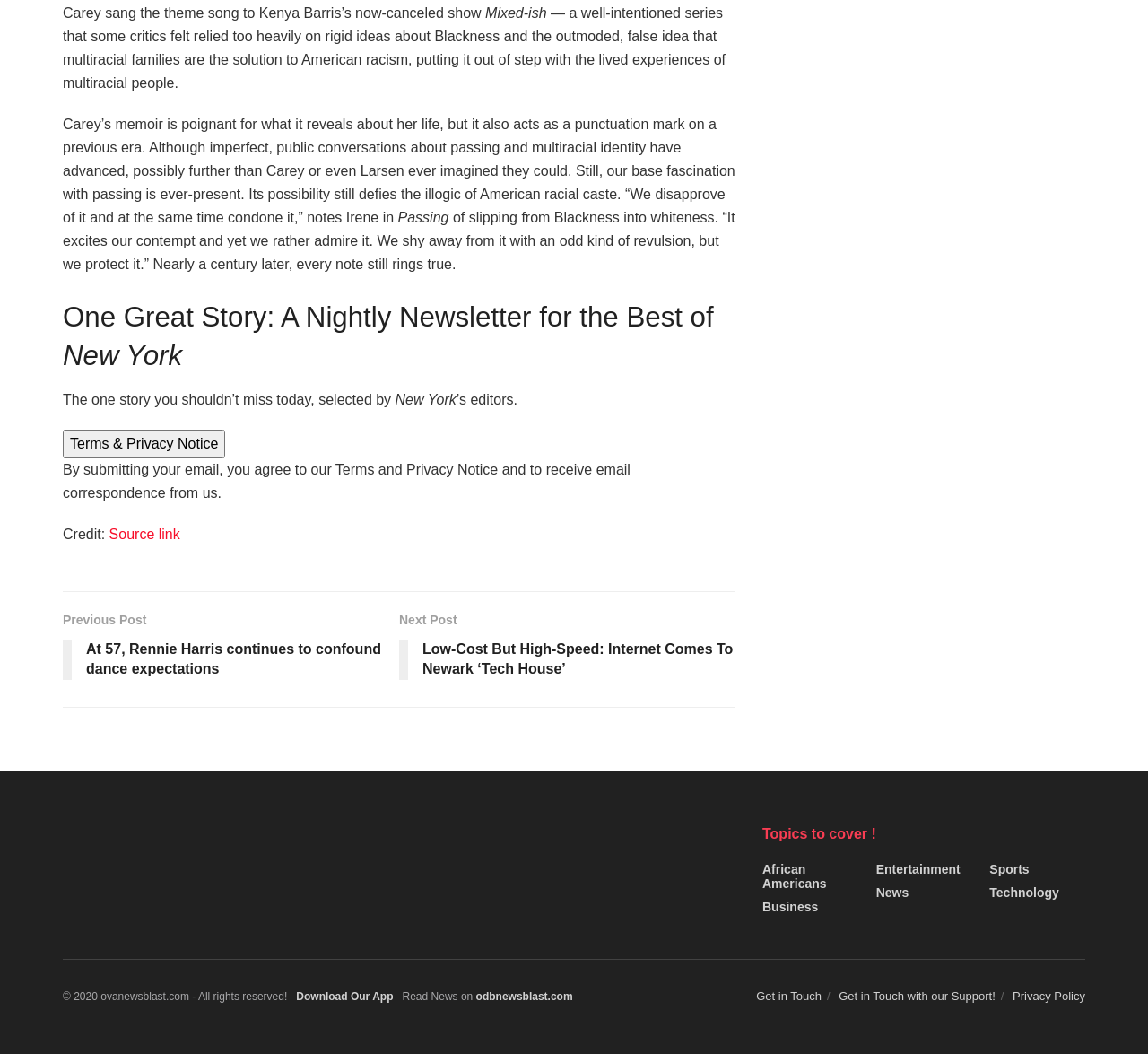Who is the author of the memoir?
Refer to the image and provide a concise answer in one word or phrase.

Carey